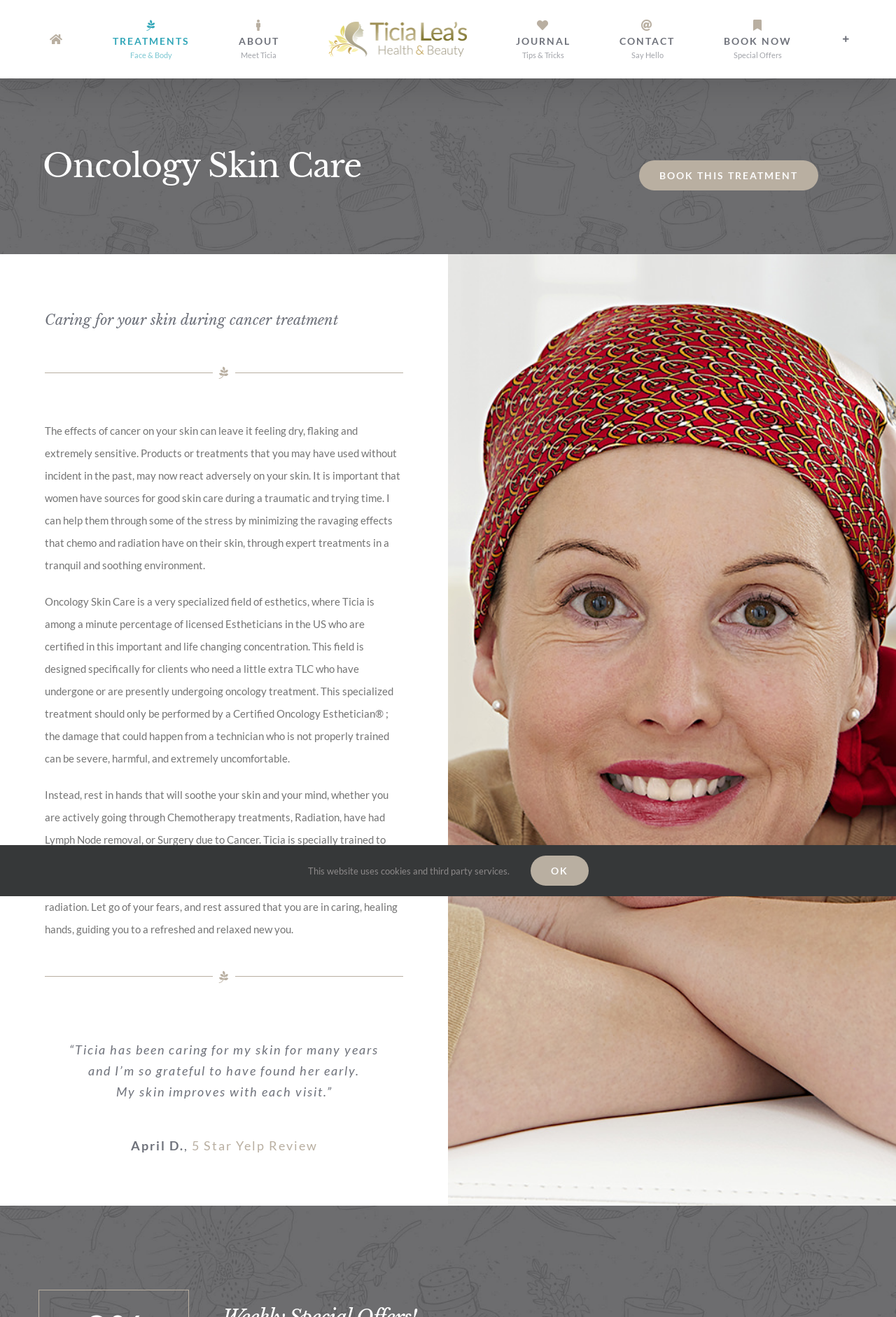Please respond to the question using a single word or phrase:
What is the rating of the review mentioned on this webpage?

5 Star